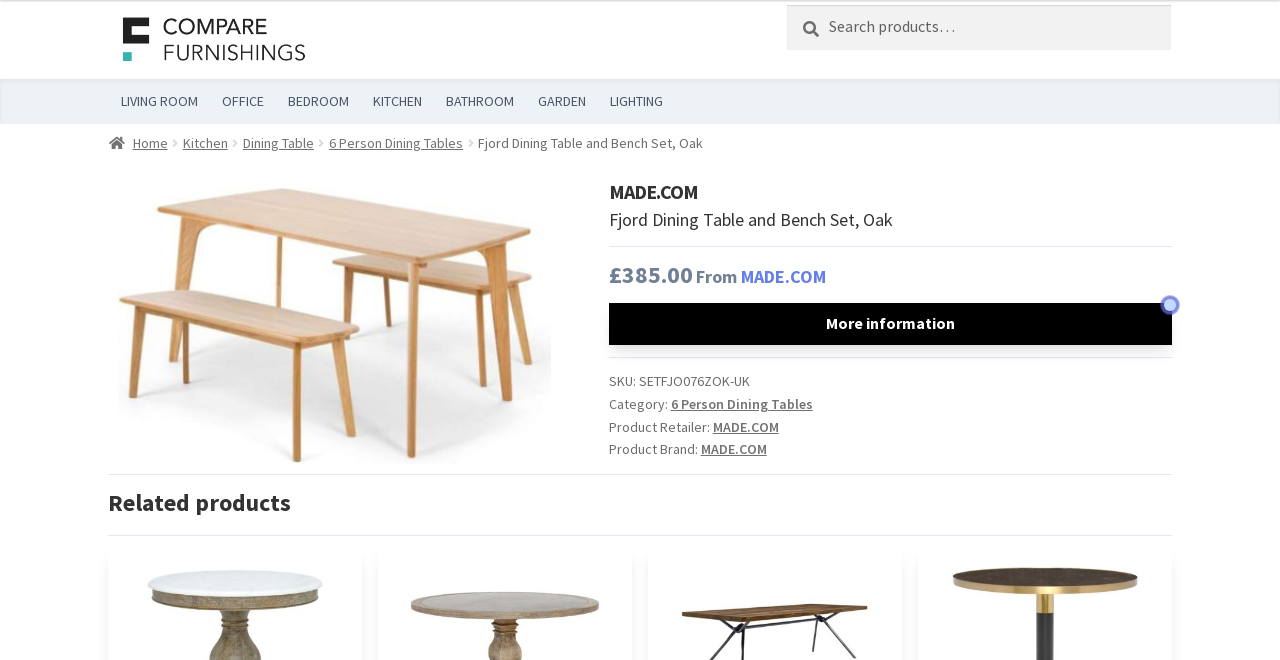Is there a search function on the webpage?
Refer to the image and provide a thorough answer to the question.

I found the search function by looking at the top right corner of the webpage, where there is a search box with a 'Search' button next to it.